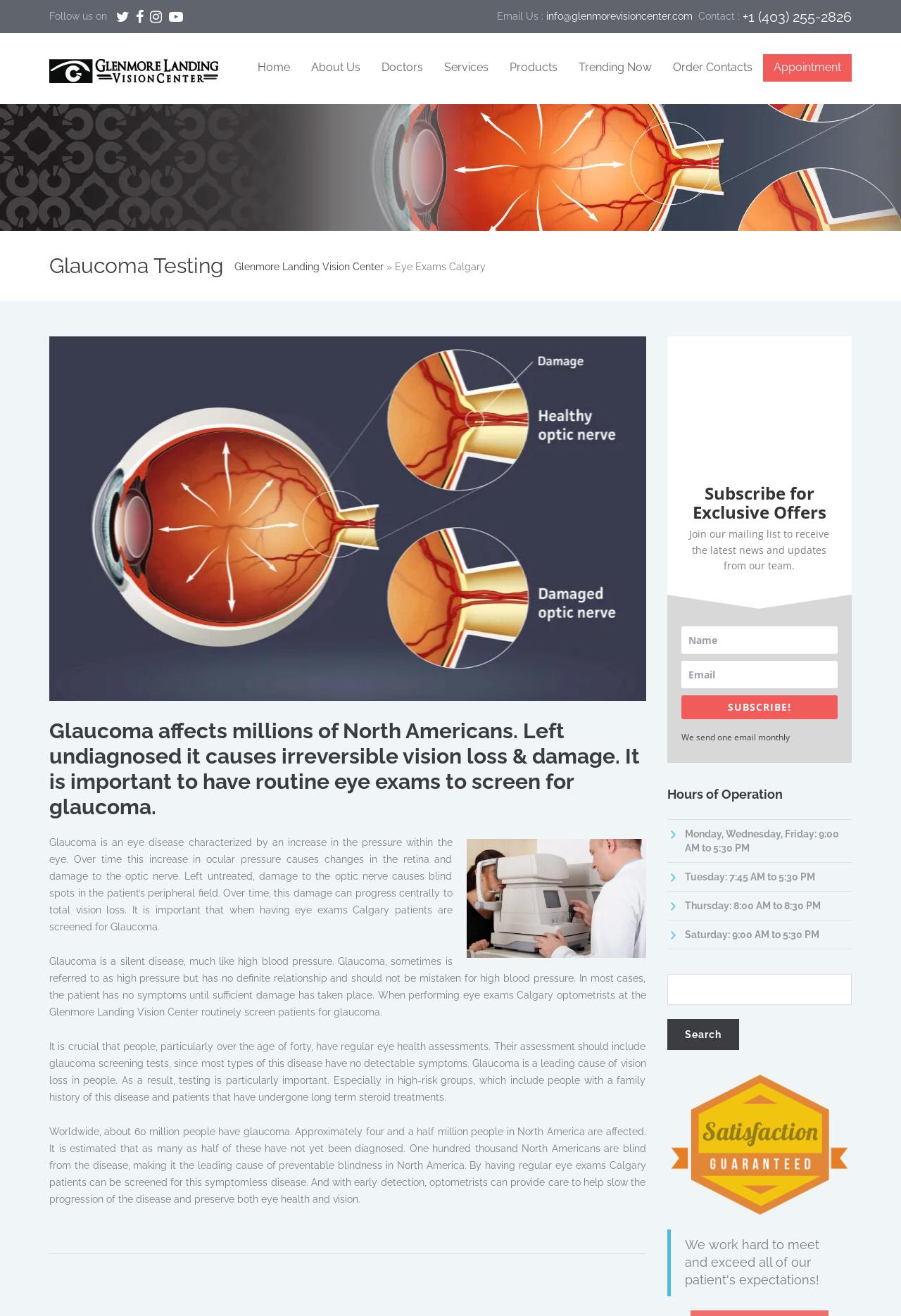Please analyze the image and give a detailed answer to the question:
What is the estimated number of people affected by glaucoma in North America?

The estimated number of people affected by glaucoma in North America can be found in the text on the webpage, which states that 'approximately four and a half million people in North America are affected'.